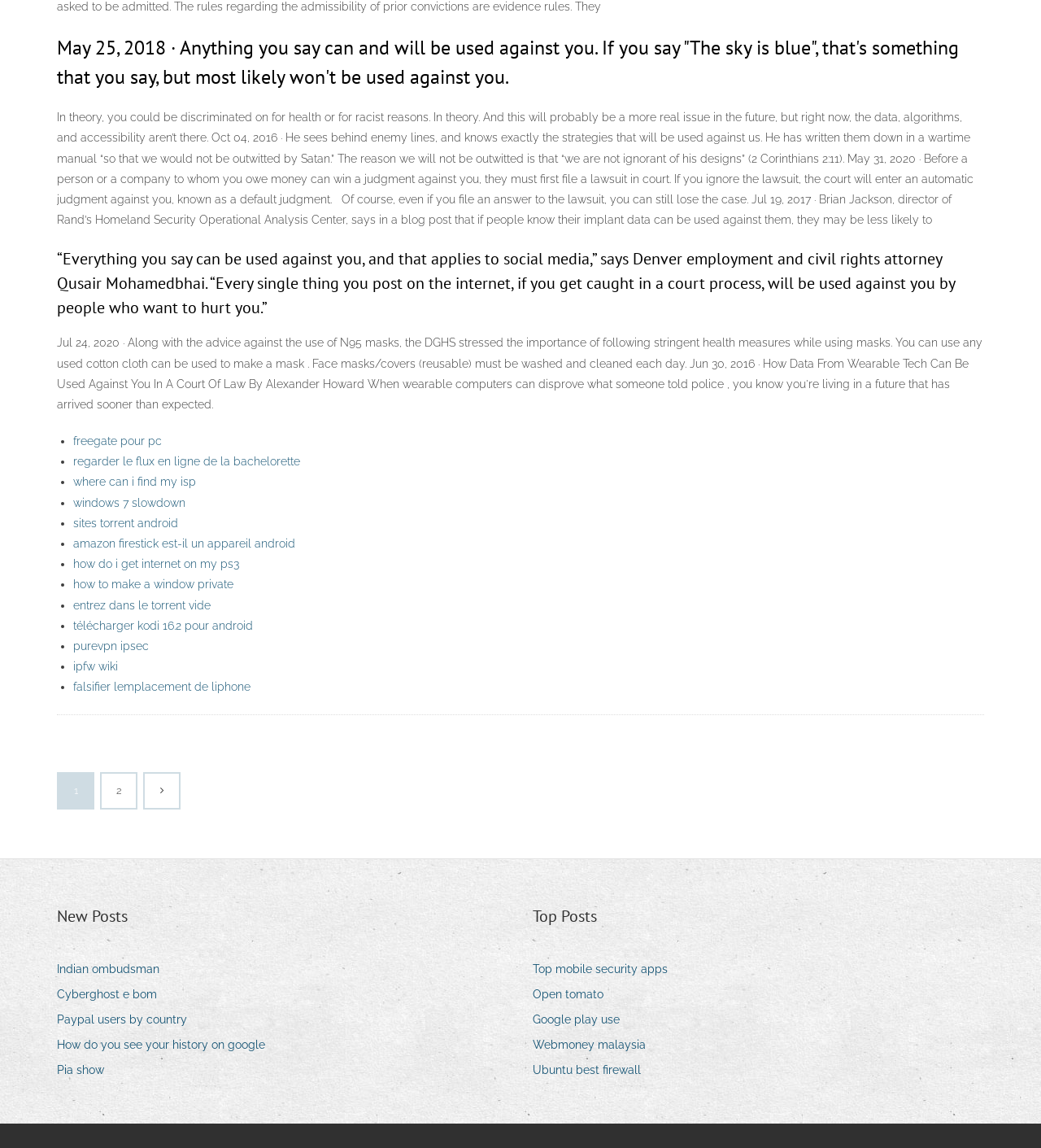Locate the bounding box of the UI element based on this description: "Log In". Provide four float numbers between 0 and 1 as [left, top, right, bottom].

None